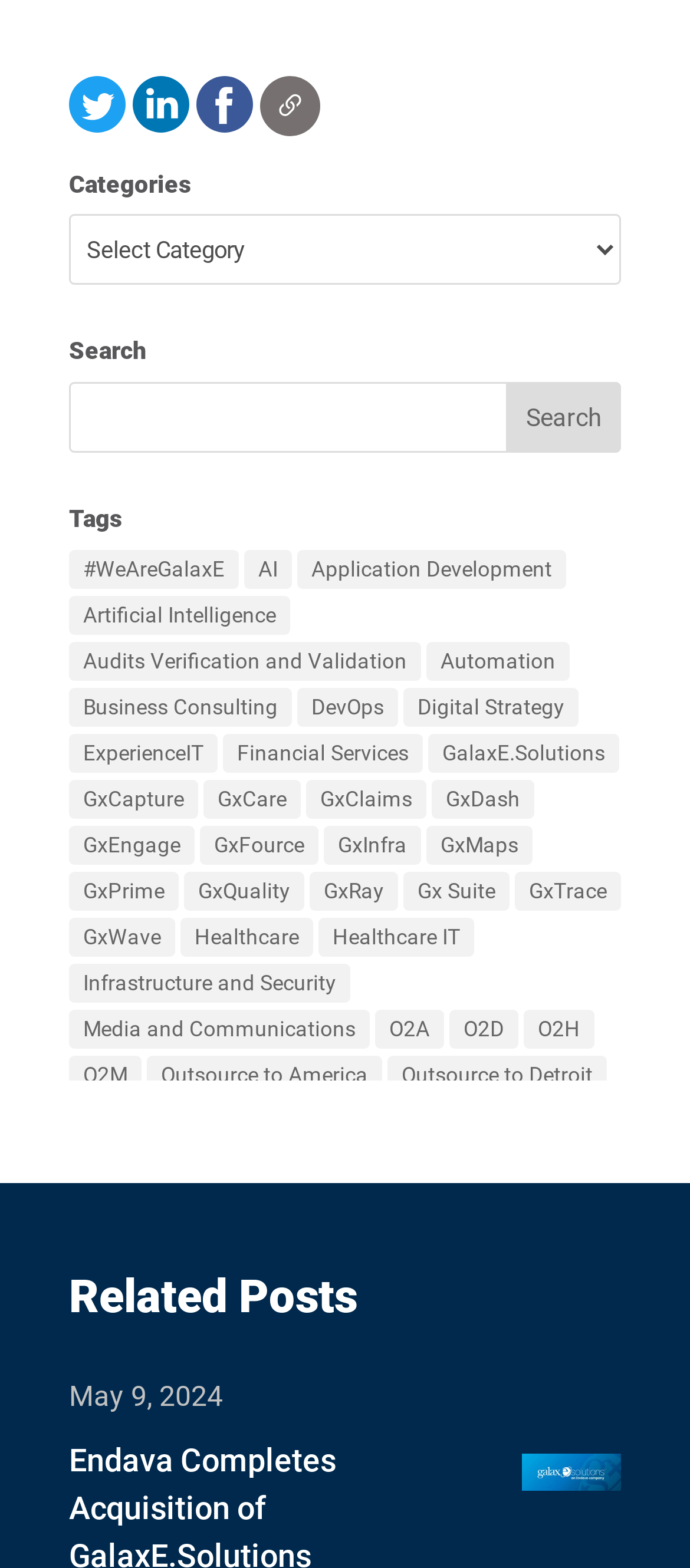Based on the visual content of the image, answer the question thoroughly: How many social media links are there?

I counted the number of social media links at the top of the webpage, which are Twitter, Linkedin, and Facebook.